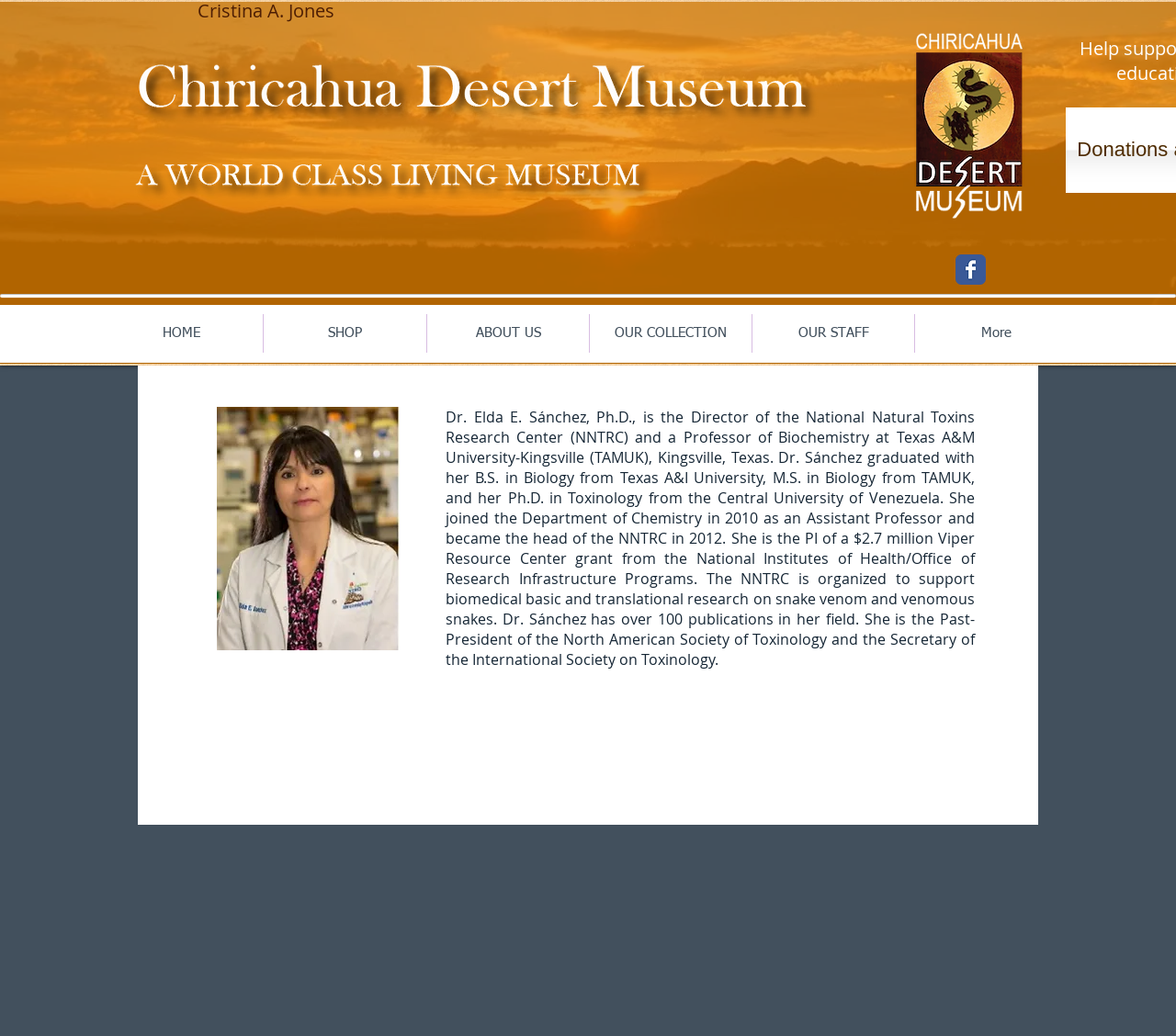Identify the bounding box of the UI element described as follows: "More". Provide the coordinates as four float numbers in the range of 0 to 1 [left, top, right, bottom].

[0.778, 0.303, 0.916, 0.34]